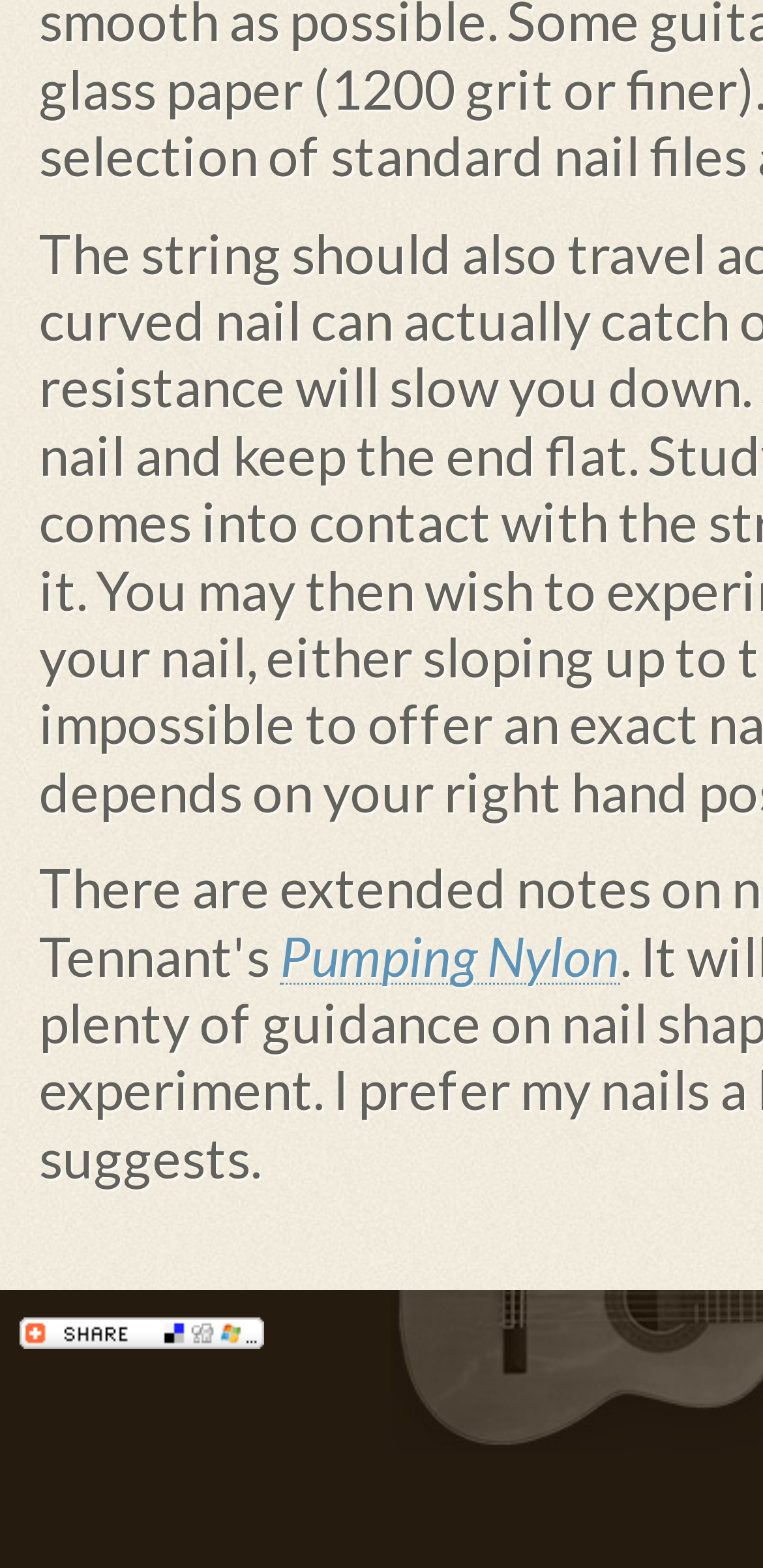Locate the UI element that matches the description Pumping Nylon in the webpage screenshot. Return the bounding box coordinates in the format (top-left x, top-left y, bottom-right x, bottom-right y), with values ranging from 0 to 1.

[0.367, 0.604, 0.813, 0.627]